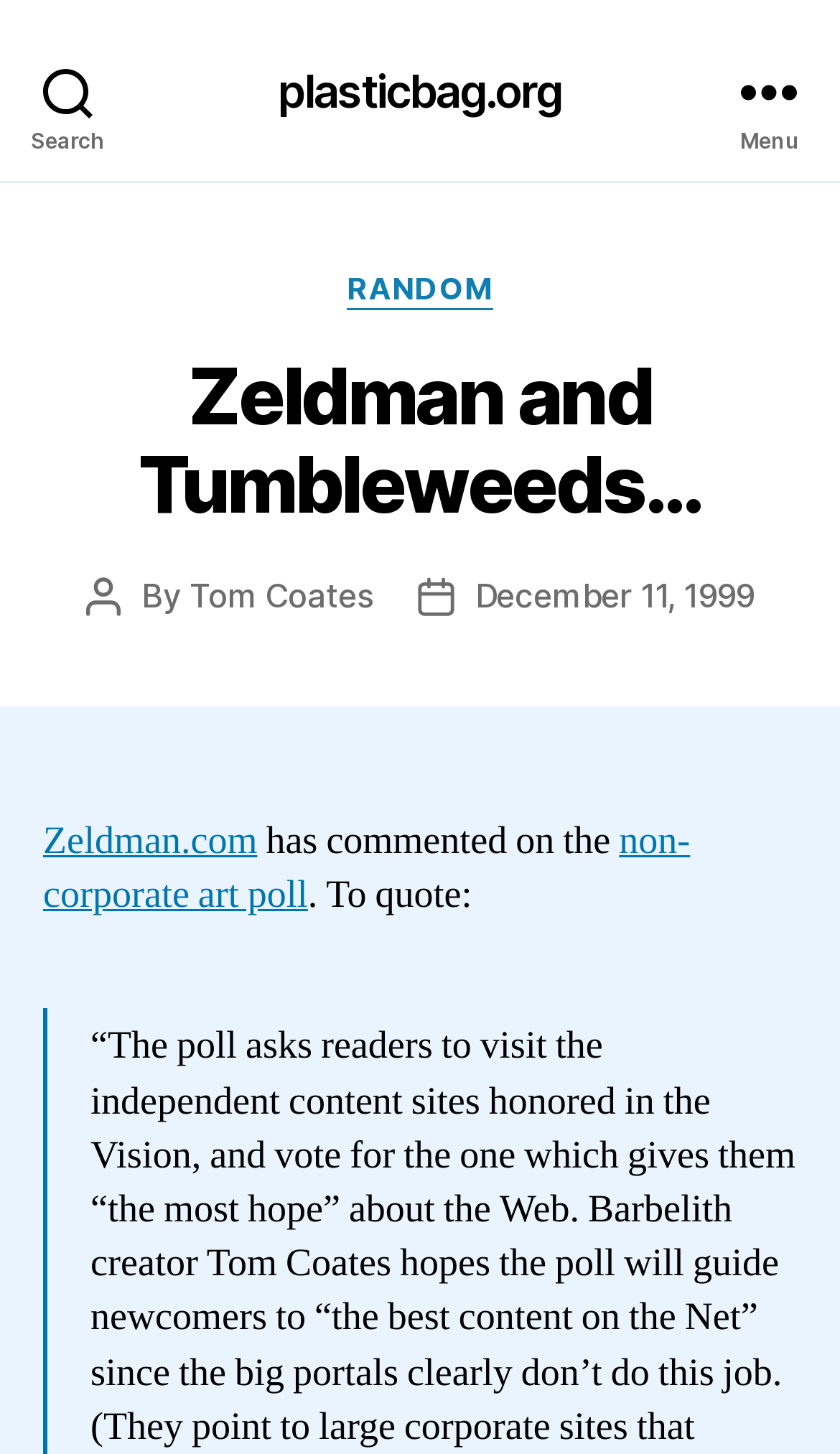Kindly determine the bounding box coordinates of the area that needs to be clicked to fulfill this instruction: "Read the post by Tom Coates".

[0.226, 0.395, 0.445, 0.423]